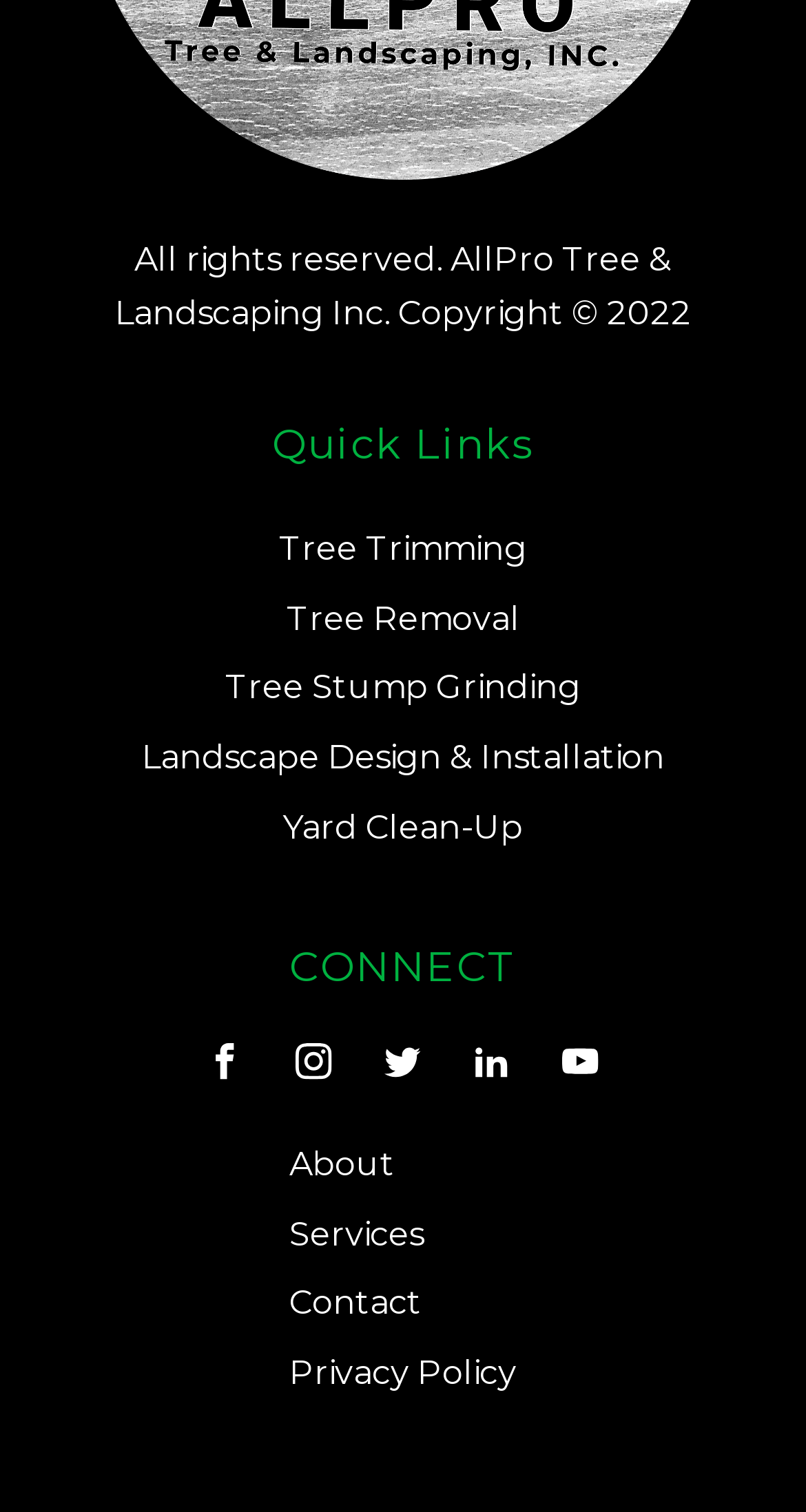Please find and report the bounding box coordinates of the element to click in order to perform the following action: "Check the TOP 2 link". The coordinates should be expressed as four float numbers between 0 and 1, in the format [left, top, right, bottom].

None